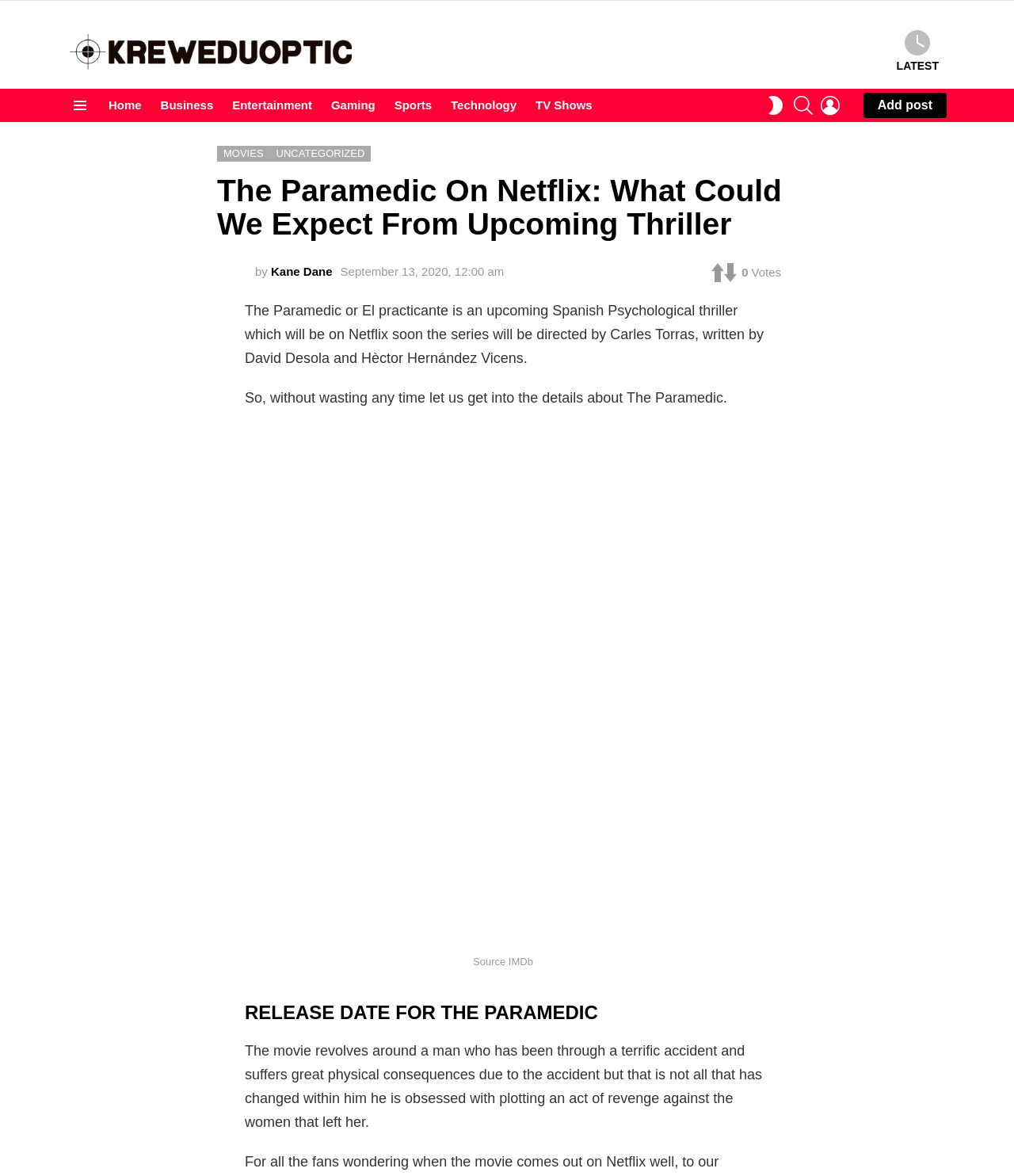Kindly provide the bounding box coordinates of the section you need to click on to fulfill the given instruction: "Switch skin".

[0.756, 0.076, 0.775, 0.103]